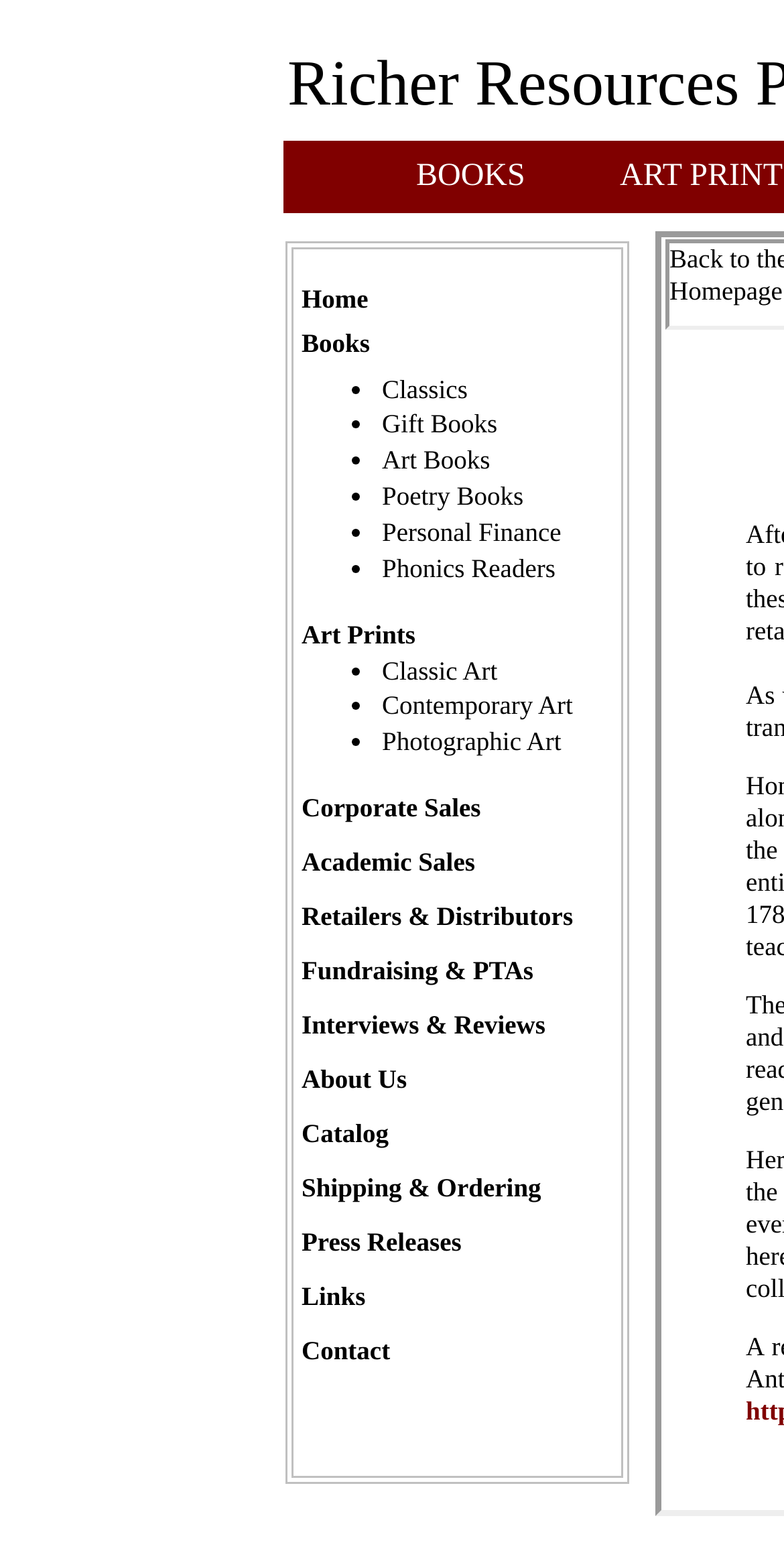Summarize the contents and layout of the webpage in detail.

The webpage is for Richer Resources Publications, specifically showcasing "The Odyssey [Abridged]". At the top, there is a small gap, followed by a horizontal menu with links to "BOOKS", "Home", and "Books". Below this menu, there is a list of categories, each preceded by a bullet point, including "Classics", "Gift Books", "Art Books", "Poetry Books", "Personal Finance", "Phonics Readers", and more. These categories are arranged vertically, with the bullet points aligned to the left.

To the right of the categories list, there are more links, including "Art Prints", "Classic Art", "Contemporary Art", "Photographic Art", and others. These links are also arranged vertically.

Further down the page, there are additional links, including "Corporate Sales", "Academic Sales", "Retailers & Distributors", "Fundraising & PTAs", "Interviews & Reviews", "About Us", "Catalog", "Shipping & Ordering", "Press Releases", "Links", and "Contact". These links are arranged in a single column, with a small gap between each link.

There are no images on the page, and the overall content is text-based, with a focus on providing links to various categories and resources related to Richer Resources Publications.